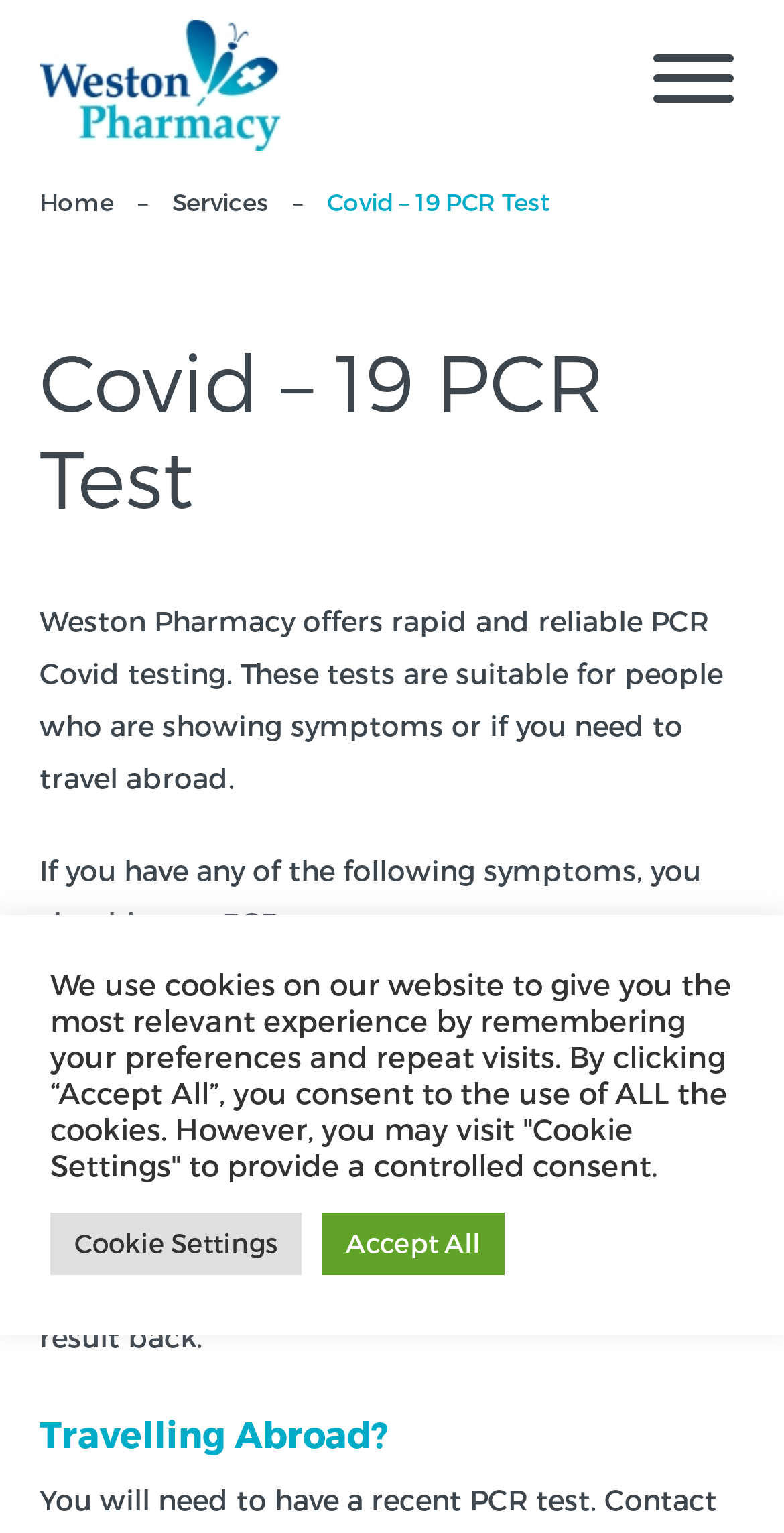Please answer the following query using a single word or phrase: 
What is the purpose of the PCR test?

To detect Covid-19